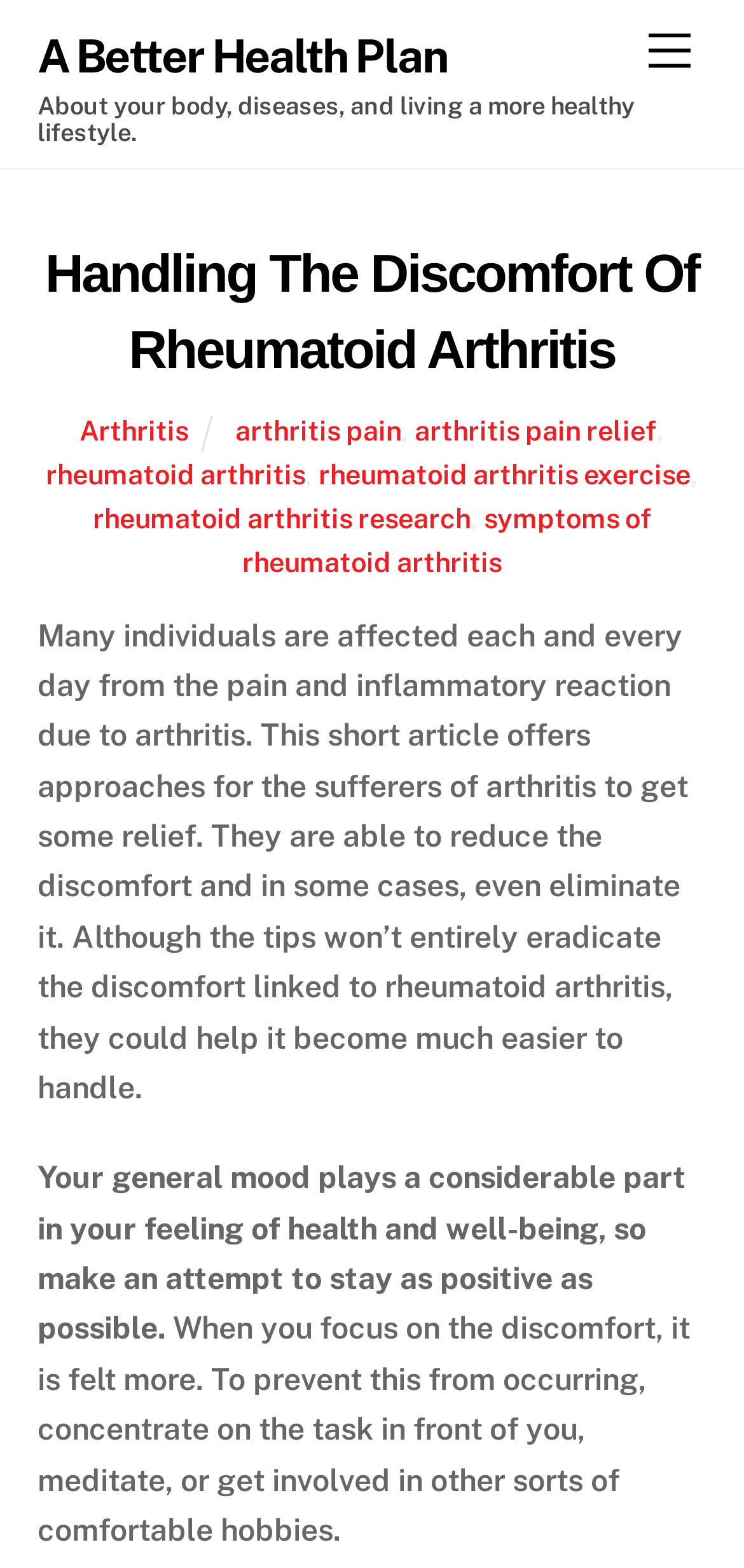What is the main heading displayed on the webpage? Please provide the text.

Handling The Discomfort Of Rheumatoid Arthritis